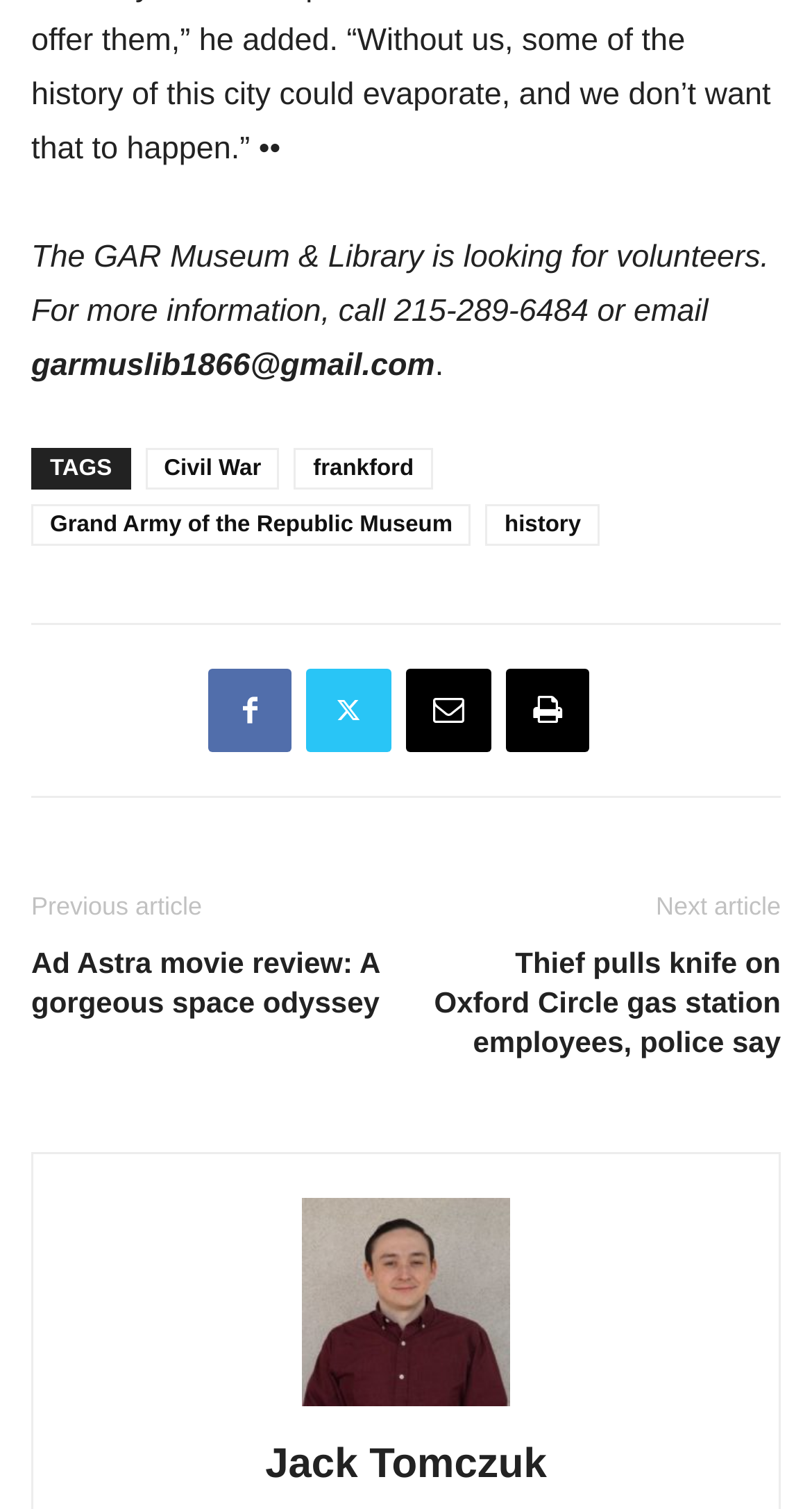What is the topic of the article below the current one?
Ensure your answer is thorough and detailed.

The topic of the article below the current one can be found by looking at the title of the article, which is located below the current article title.